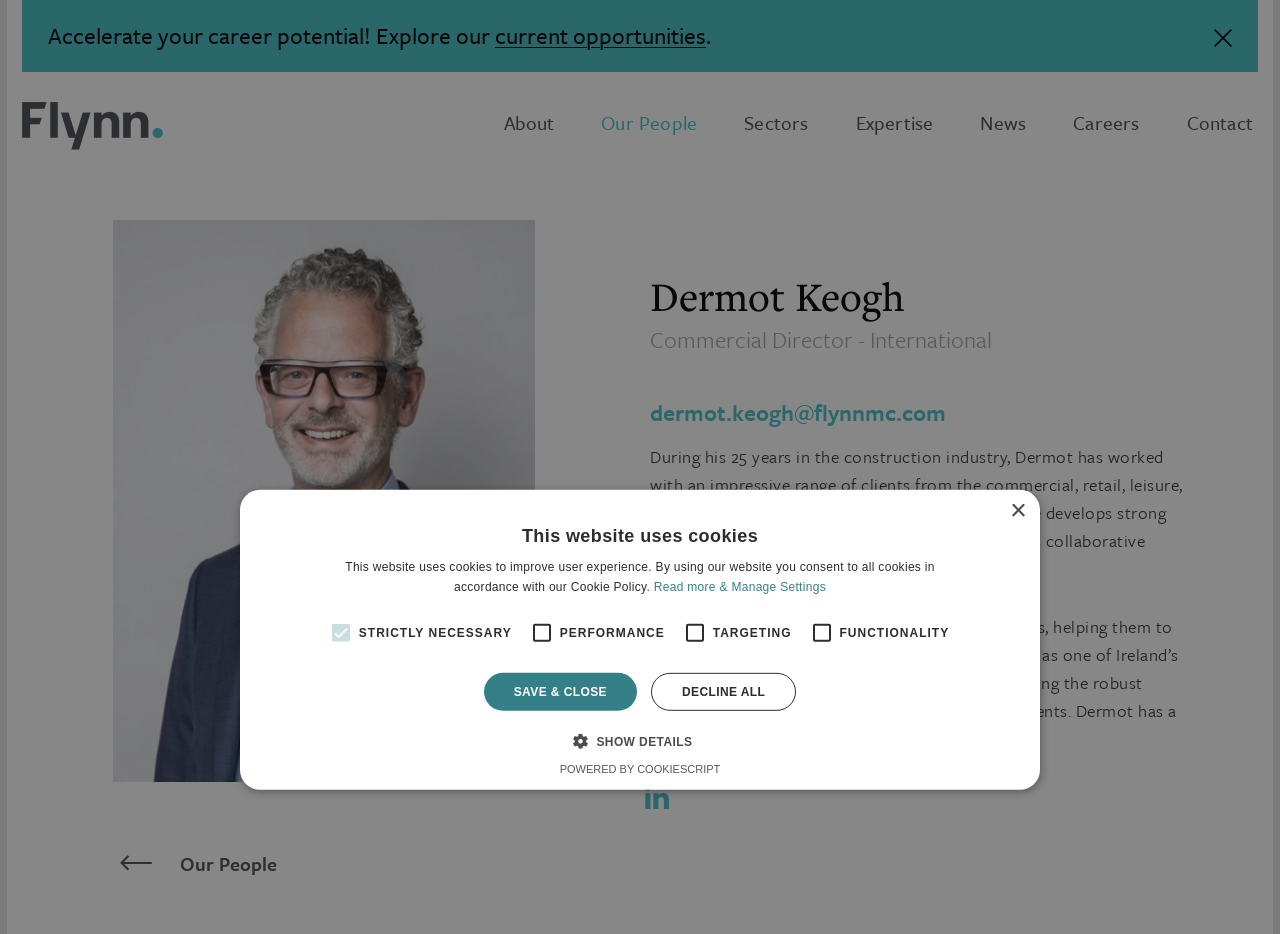Is there an image of the person profiled on this webpage? Look at the image and give a one-word or short phrase answer.

Yes